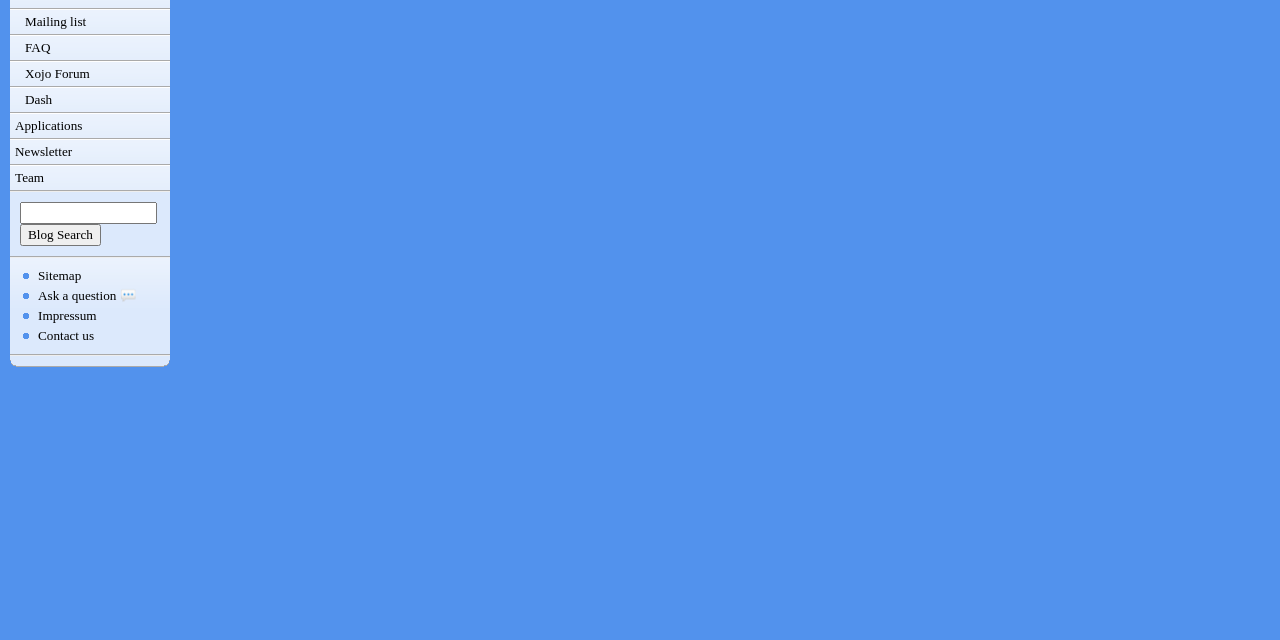Locate the UI element described by Xojo Forum in the provided webpage screenshot. Return the bounding box coordinates in the format (top-left x, top-left y, bottom-right x, bottom-right y), ensuring all values are between 0 and 1.

[0.008, 0.095, 0.133, 0.136]